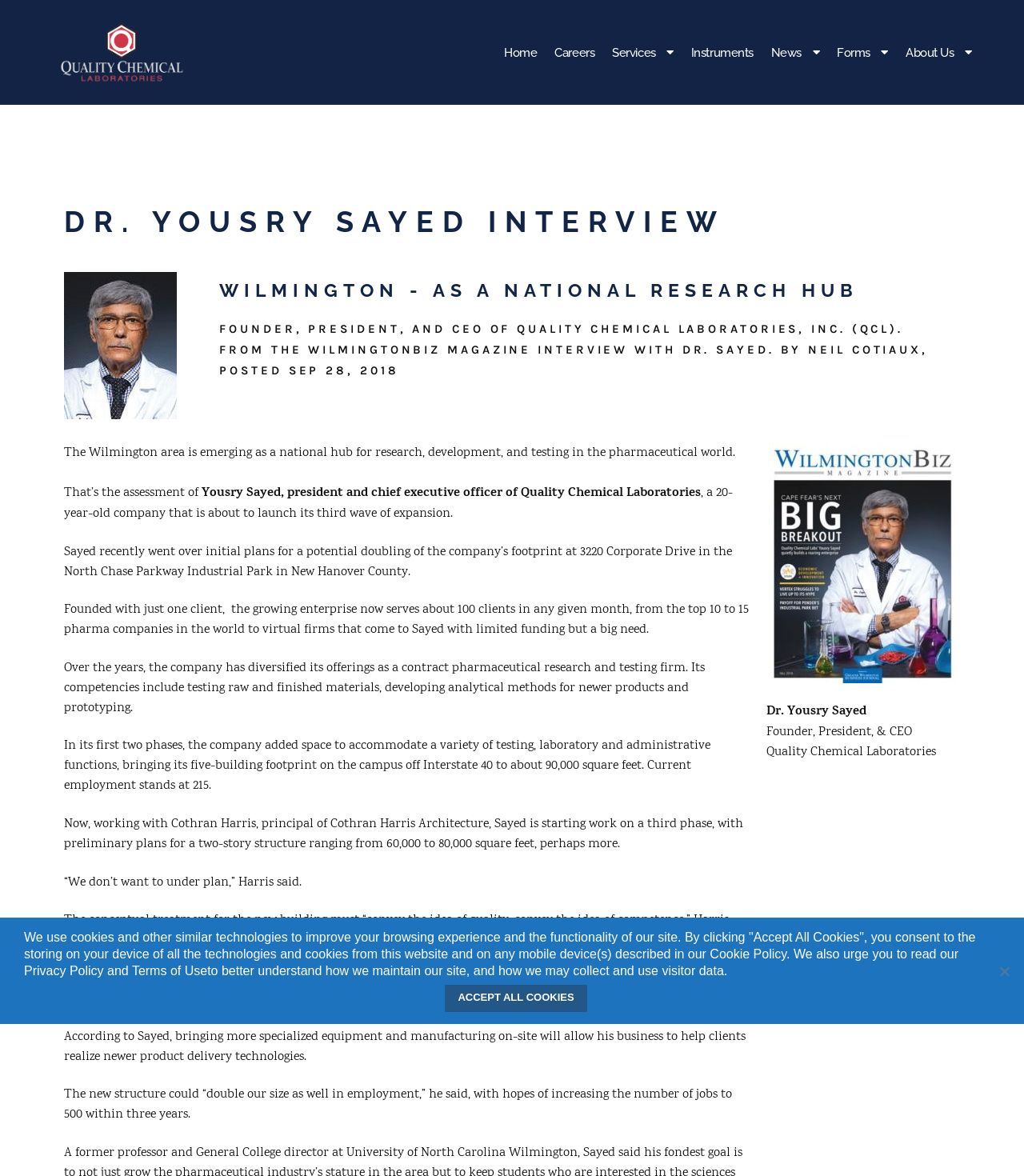What is the company's main business activity?
Please provide a single word or phrase as your answer based on the screenshot.

contract pharmaceutical research and testing